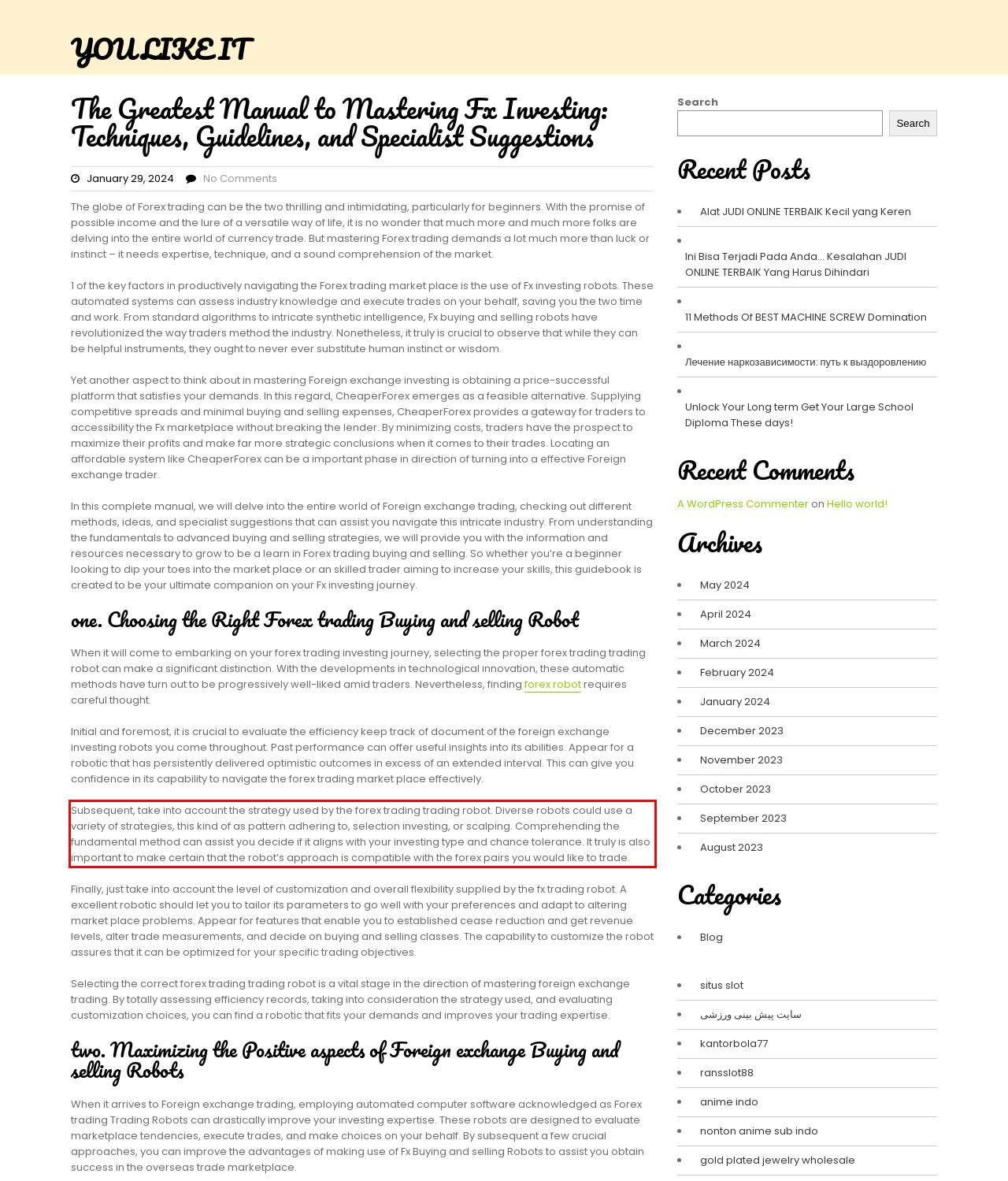Within the provided webpage screenshot, find the red rectangle bounding box and perform OCR to obtain the text content.

Subsequent, take into account the strategy used by the forex trading trading robot. Diverse robots could use a variety of strategies, this kind of as pattern adhering to, selection investing, or scalping. Comprehending the fundamental method can assist you decide if it aligns with your investing type and chance tolerance. It truly is also important to make certain that the robot’s approach is compatible with the forex pairs you would like to trade.